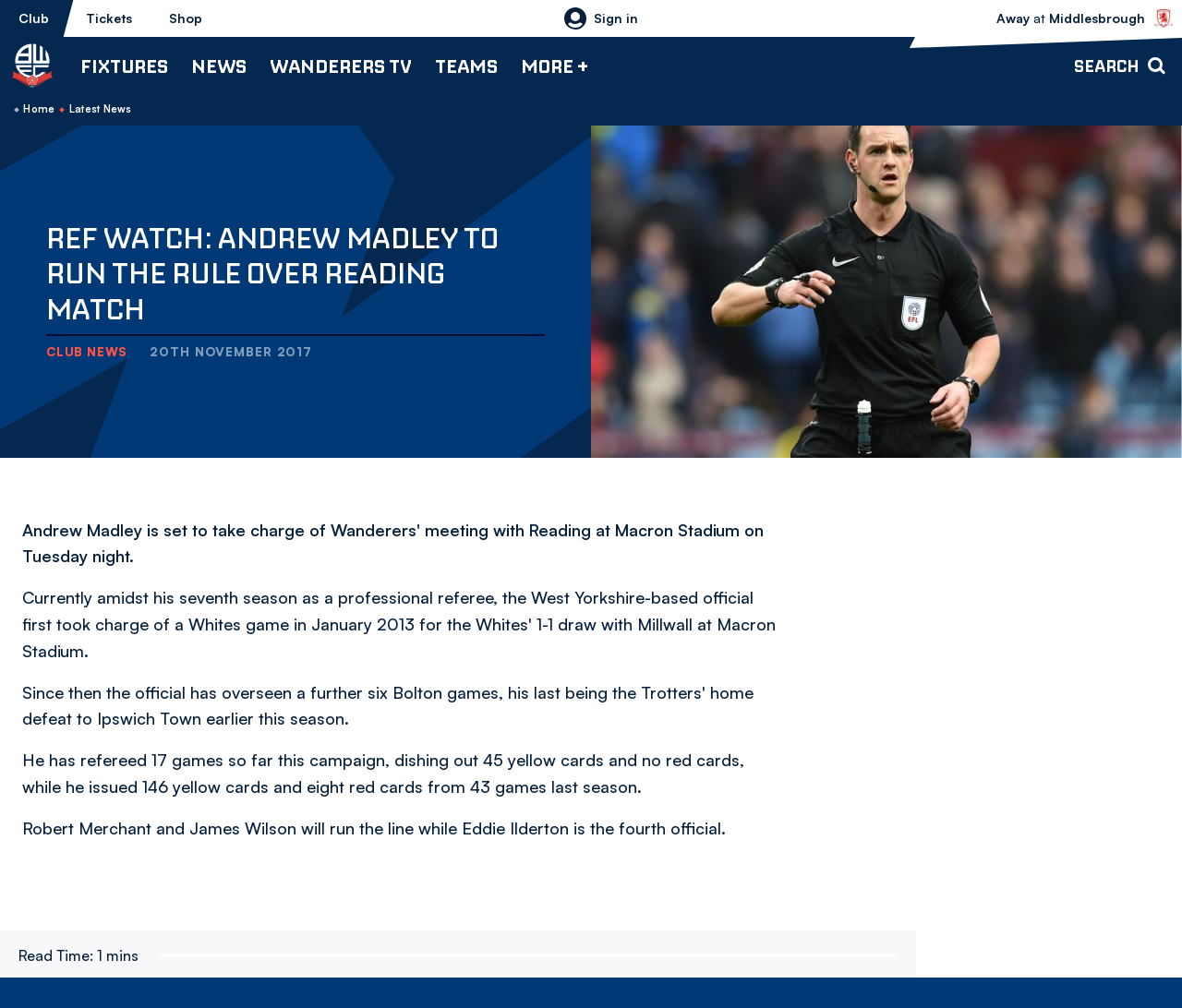Given the description "Fan & Visitor Information", provide the bounding box coordinates of the corresponding UI element.

[0.081, 0.44, 0.304, 0.465]